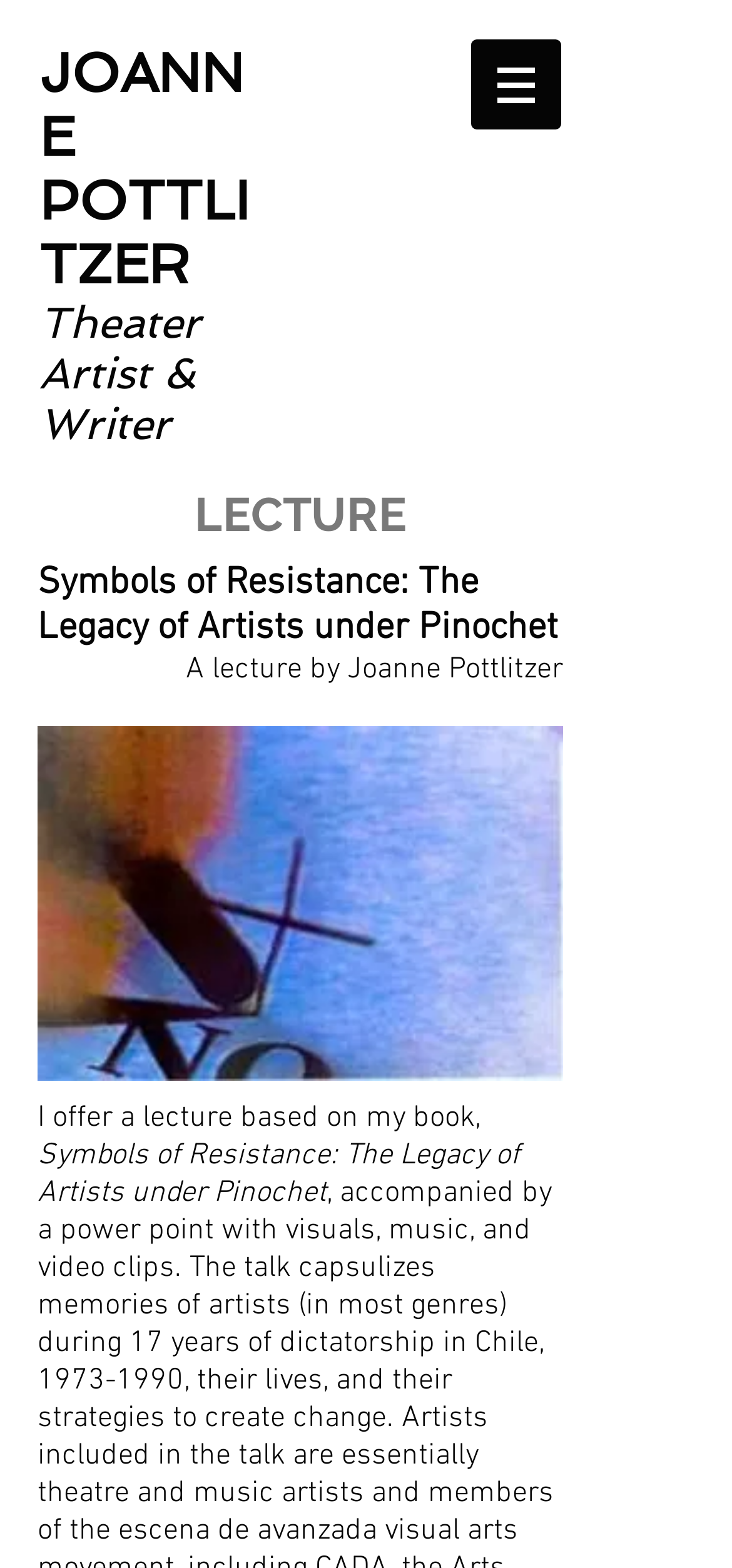Respond to the following question with a brief word or phrase:
What type of media is used in the lecture?

Power point with visuals, music, and video clips